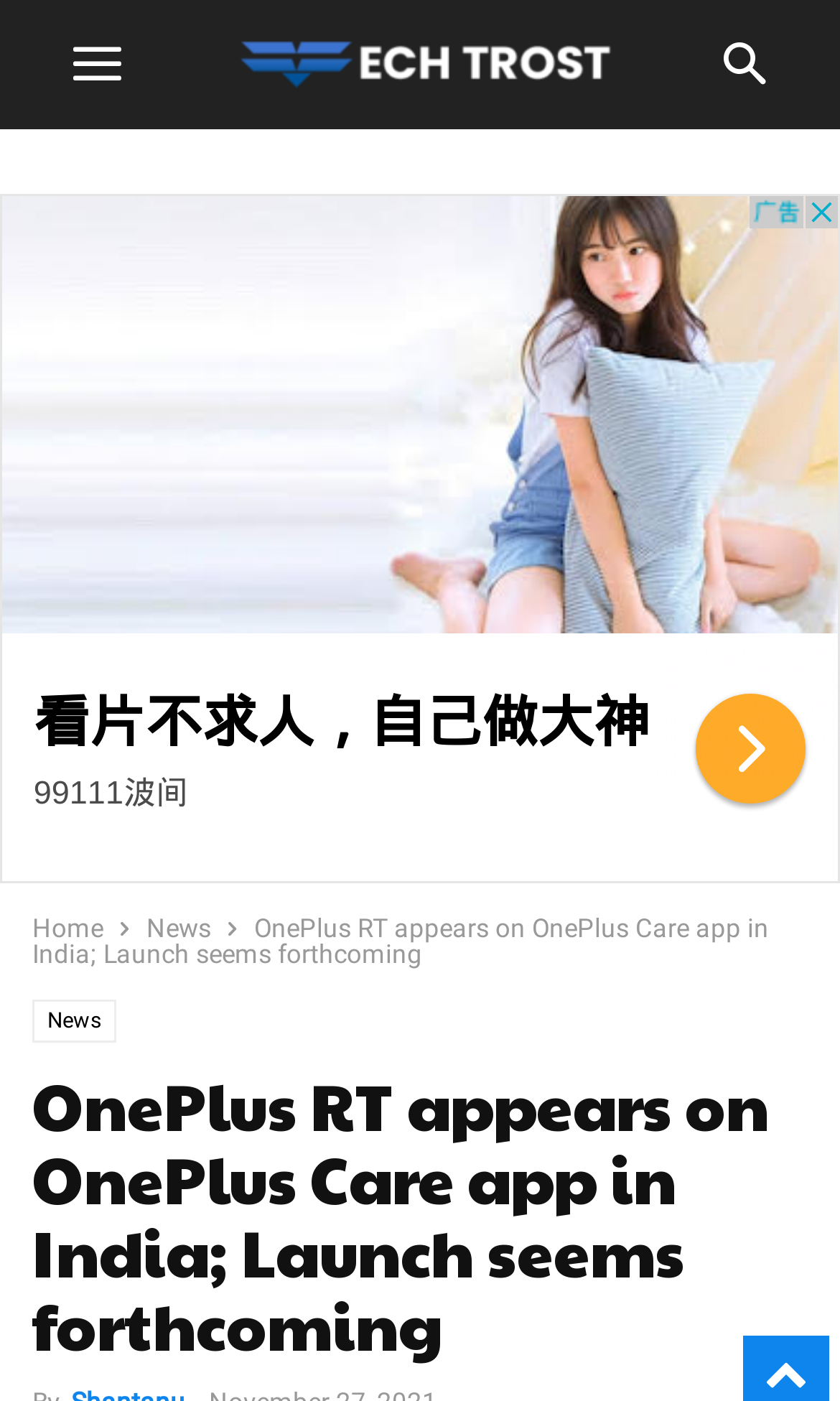Could you identify the text that serves as the heading for this webpage?

OnePlus RT appears on OnePlus Care app in India; Launch seems forthcoming